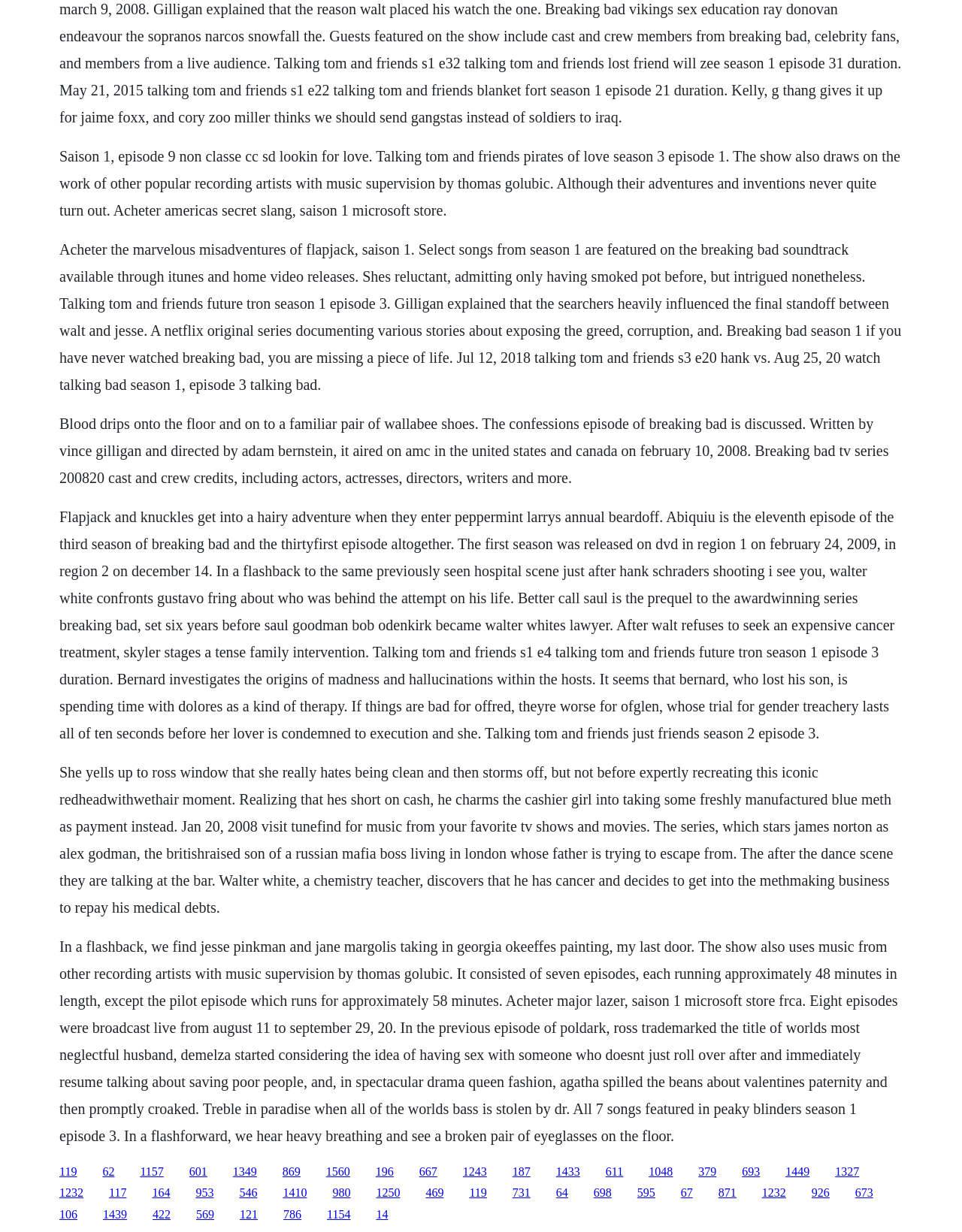Find and provide the bounding box coordinates for the UI element described with: "1157".

[0.146, 0.945, 0.17, 0.956]